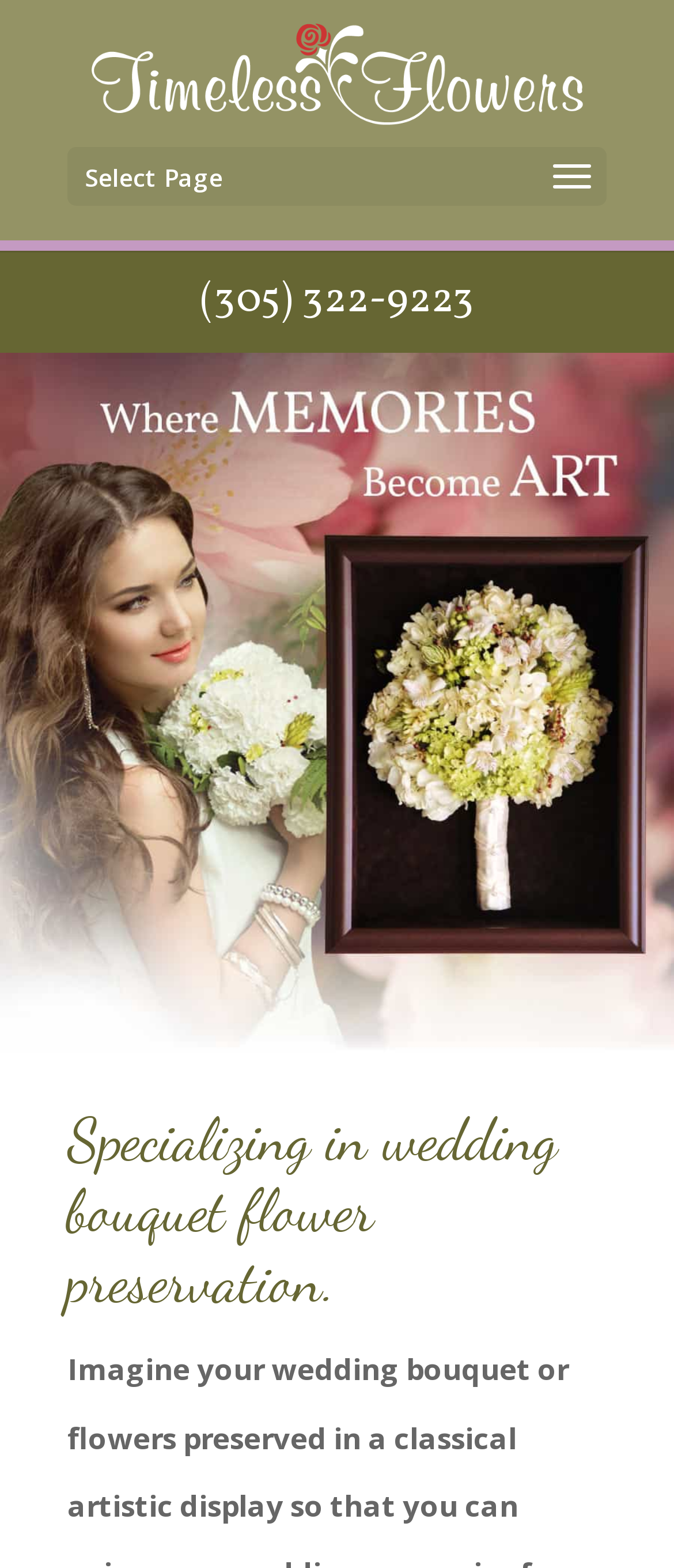Locate the UI element that matches the description (305) 322-9223 in the webpage screenshot. Return the bounding box coordinates in the format (top-left x, top-left y, bottom-right x, bottom-right y), with values ranging from 0 to 1.

[0.296, 0.173, 0.704, 0.21]